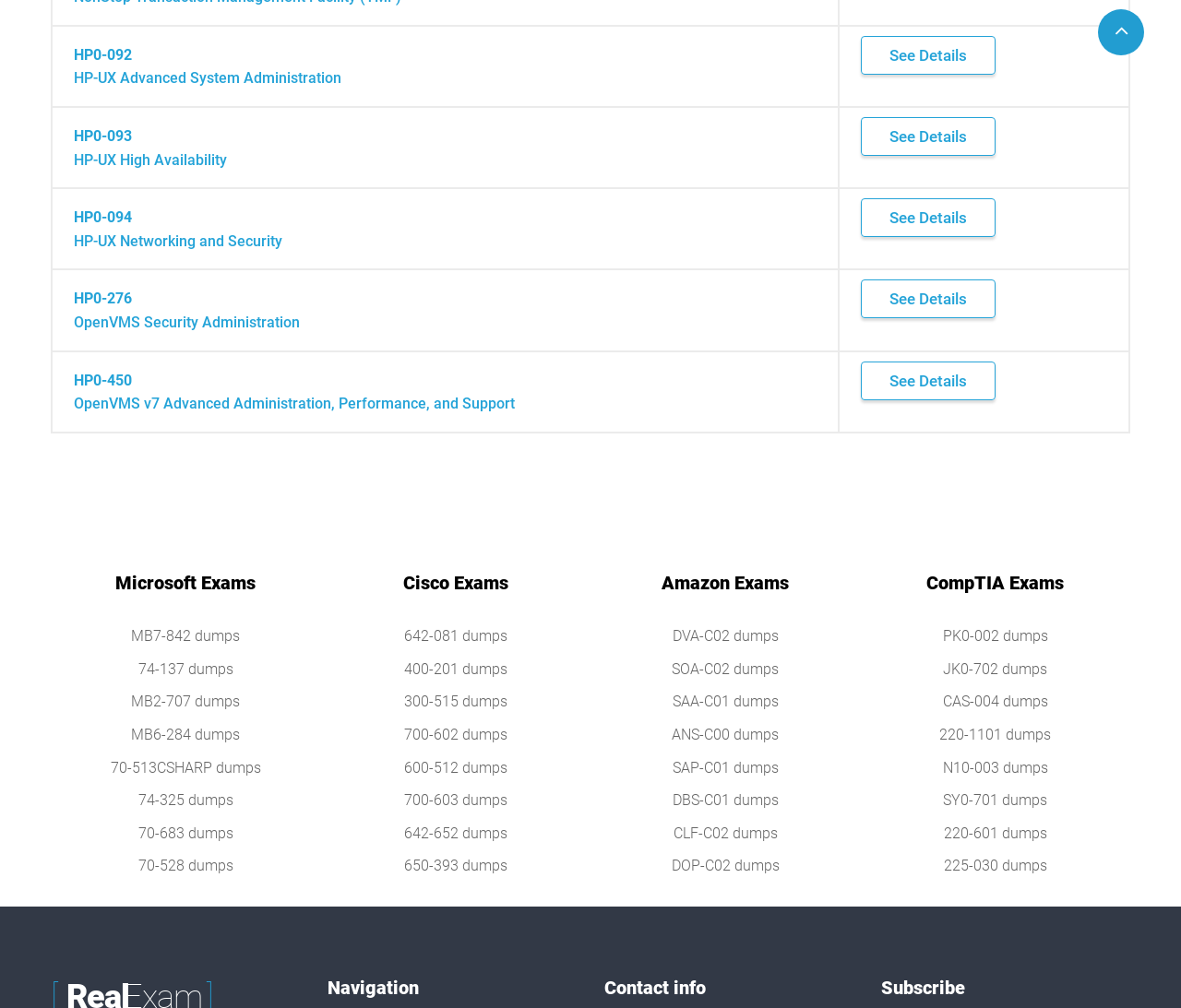Using the element description SAA-C01 dumps, predict the bounding box coordinates for the UI element. Provide the coordinates in (top-left x, top-left y, bottom-right x, bottom-right y) format with values ranging from 0 to 1.

[0.512, 0.68, 0.717, 0.713]